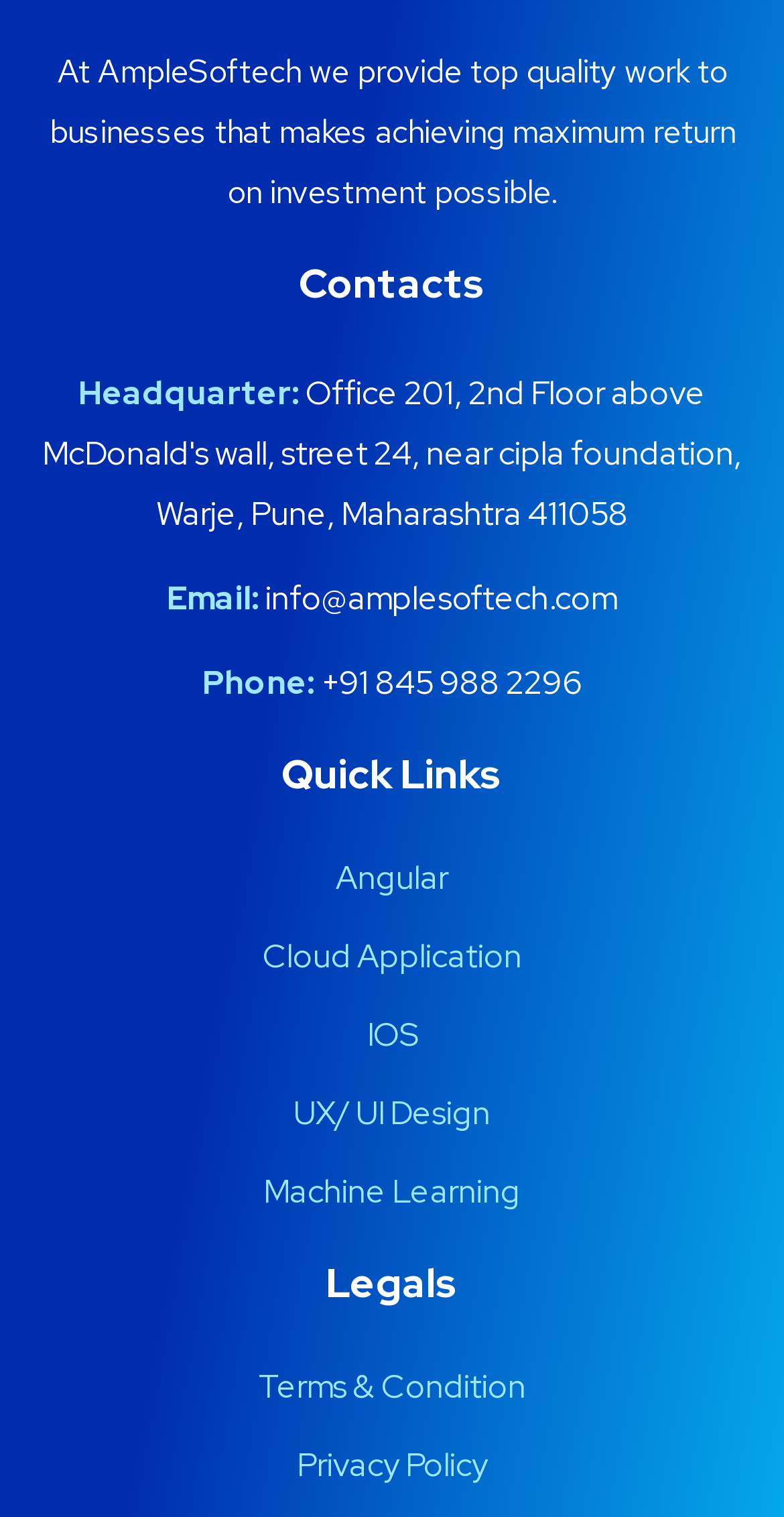Examine the screenshot and answer the question in as much detail as possible: What is the last link in the 'Legals' section?

The last link in the 'Legals' section is 'Privacy Policy', which is listed below 'Terms & Condition'.